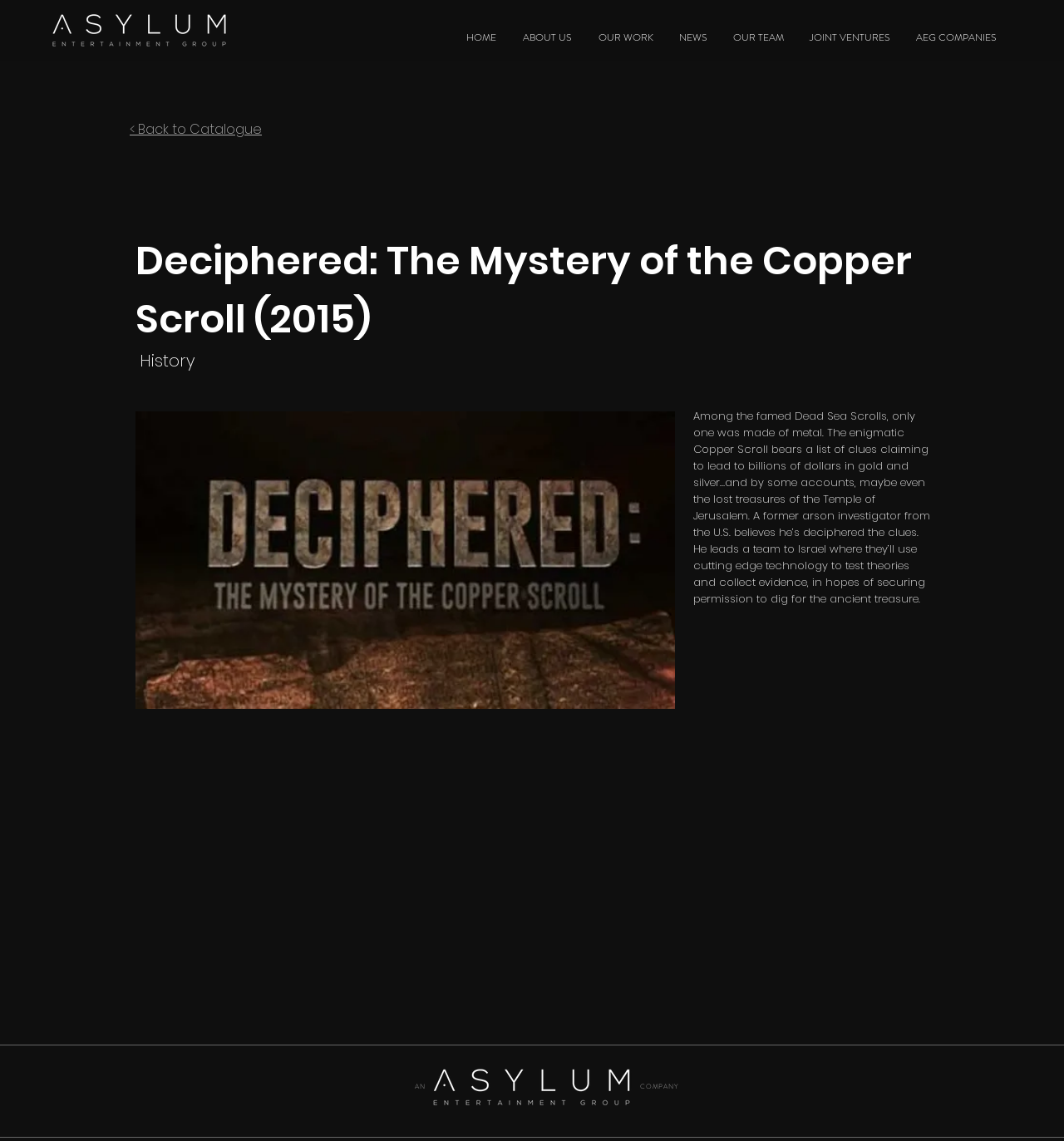Give a one-word or short-phrase answer to the following question: 
What is the location where the team will use cutting edge technology?

Israel